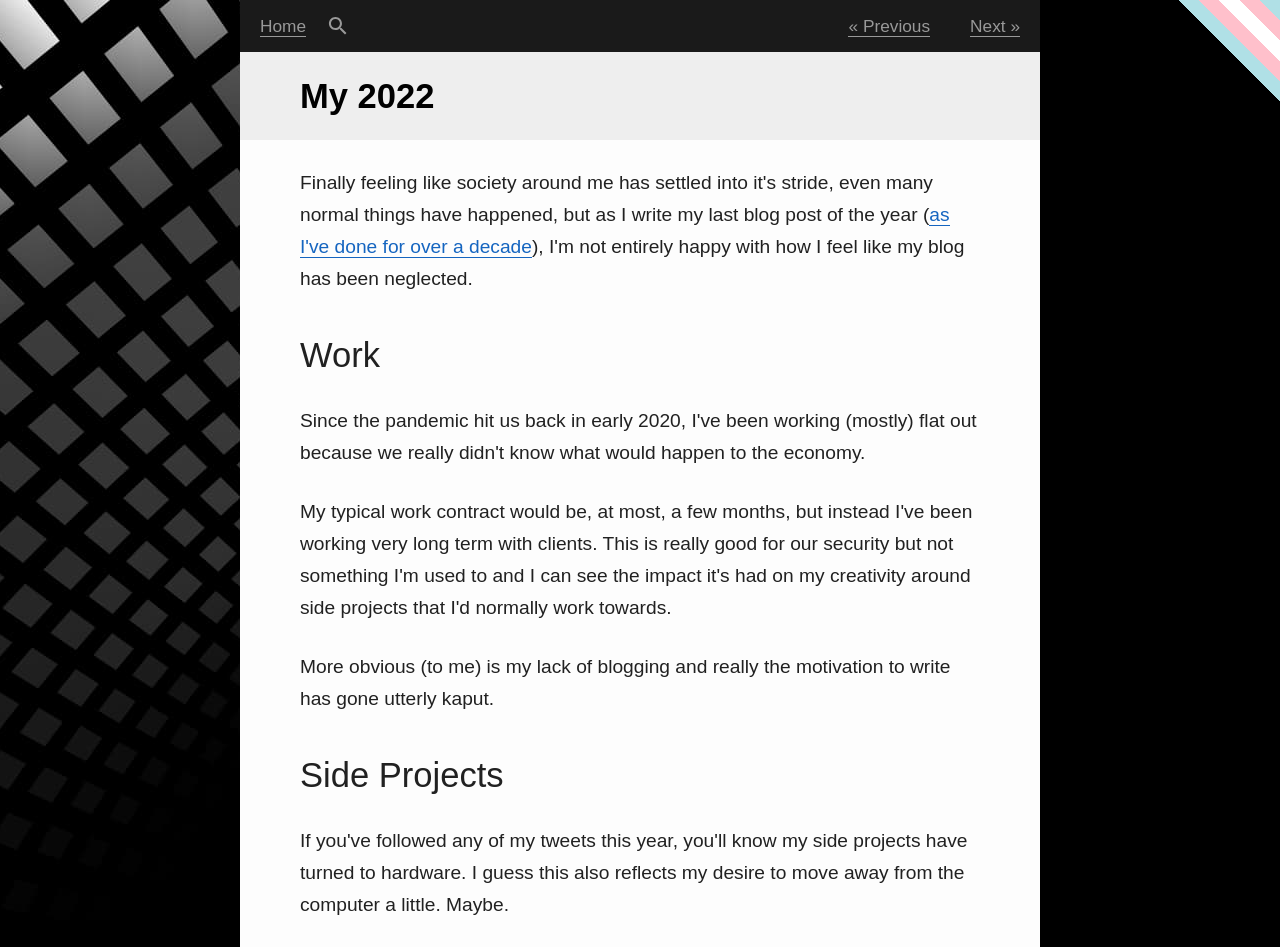What is the topic of the blog post?
Based on the image, respond with a single word or phrase.

Reflection on 2022